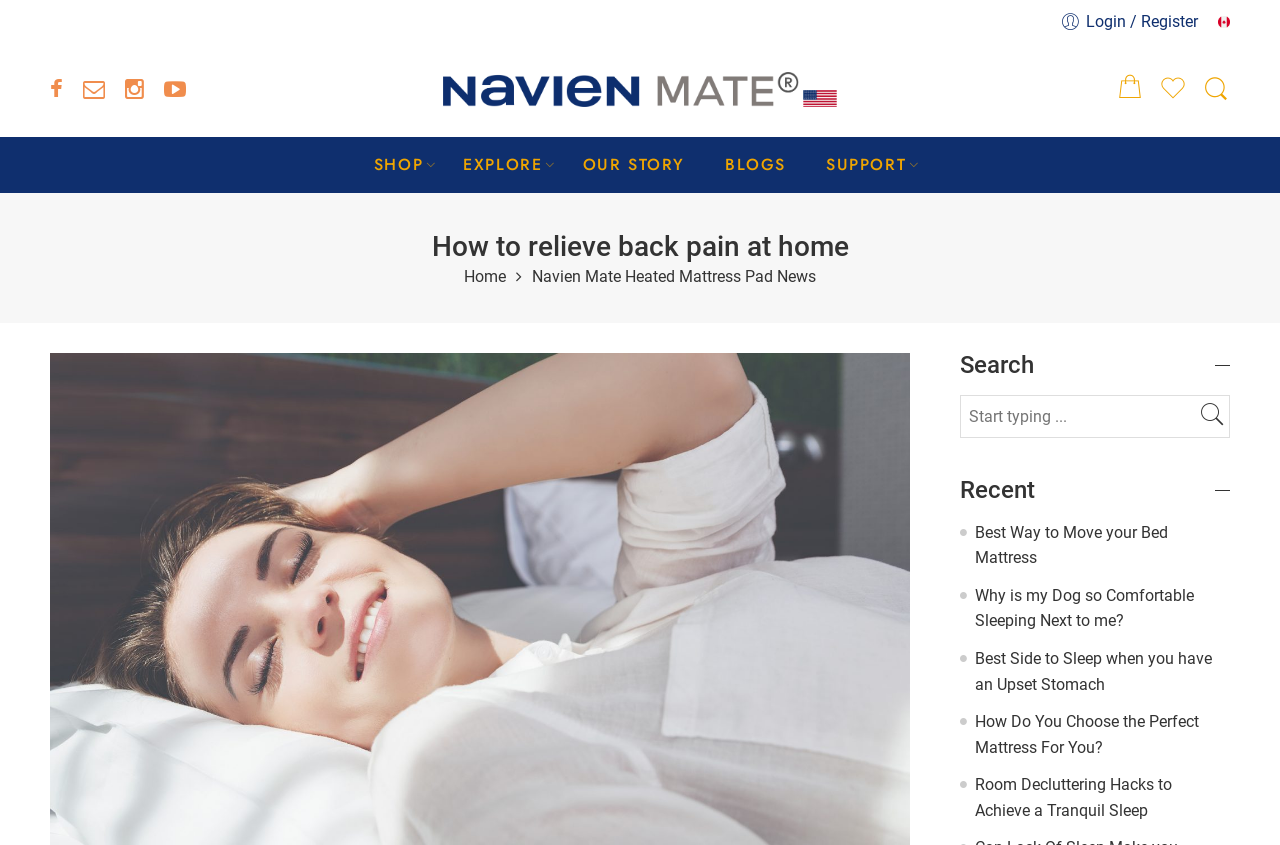Indicate the bounding box coordinates of the element that must be clicked to execute the instruction: "Read the blog about moving your bed mattress". The coordinates should be given as four float numbers between 0 and 1, i.e., [left, top, right, bottom].

[0.762, 0.618, 0.912, 0.671]